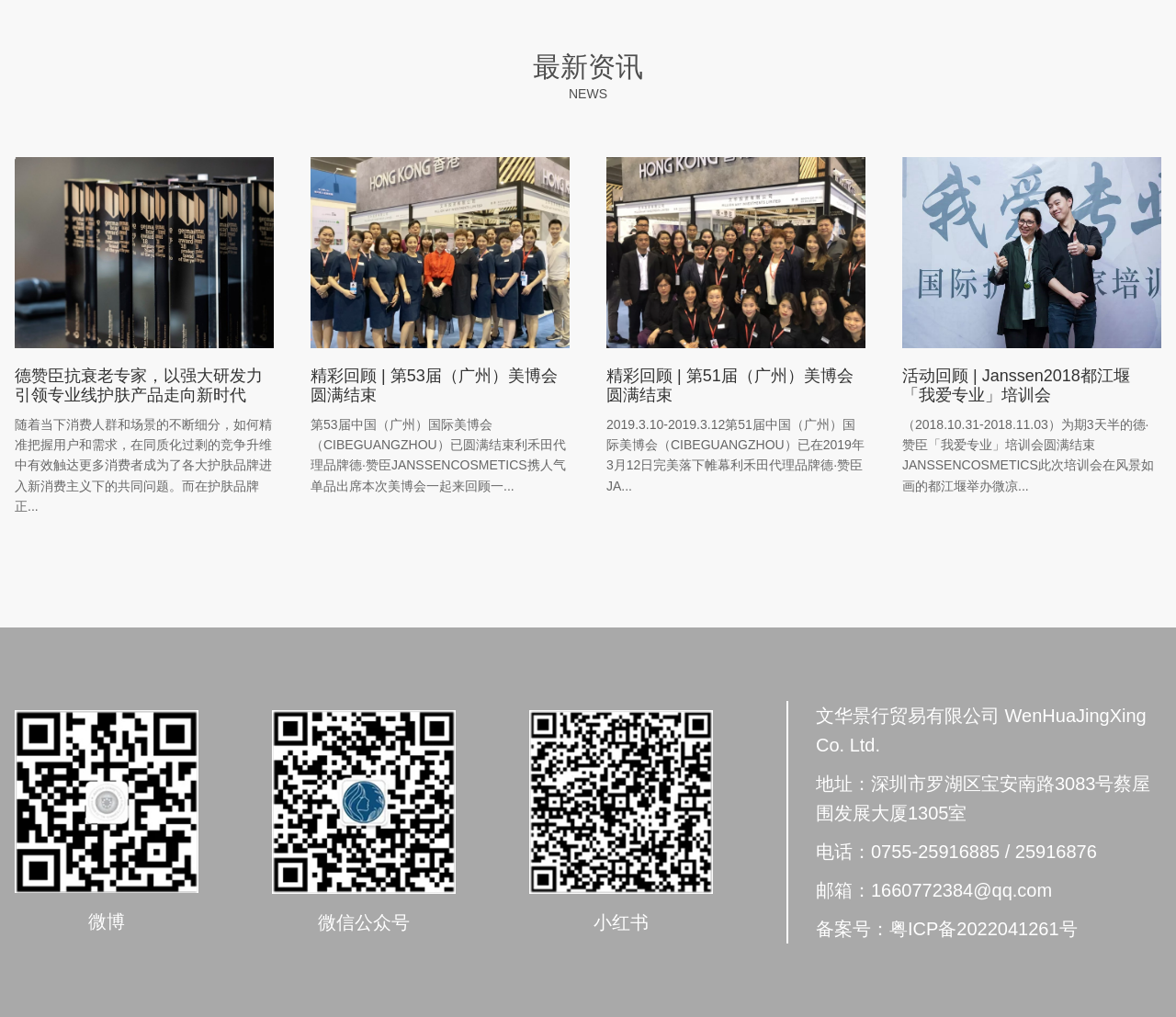What is the purpose of the images at the bottom of the webpage?
Can you provide an in-depth and detailed response to the question?

The images at the bottom of the webpage are labeled as '微博' (Weibo), '微信公众号' (WeChat), and '小红书' (Xiaohongshu). These are all popular social media platforms in China. I infer that the purpose of these images is to provide links to the company's social media profiles.